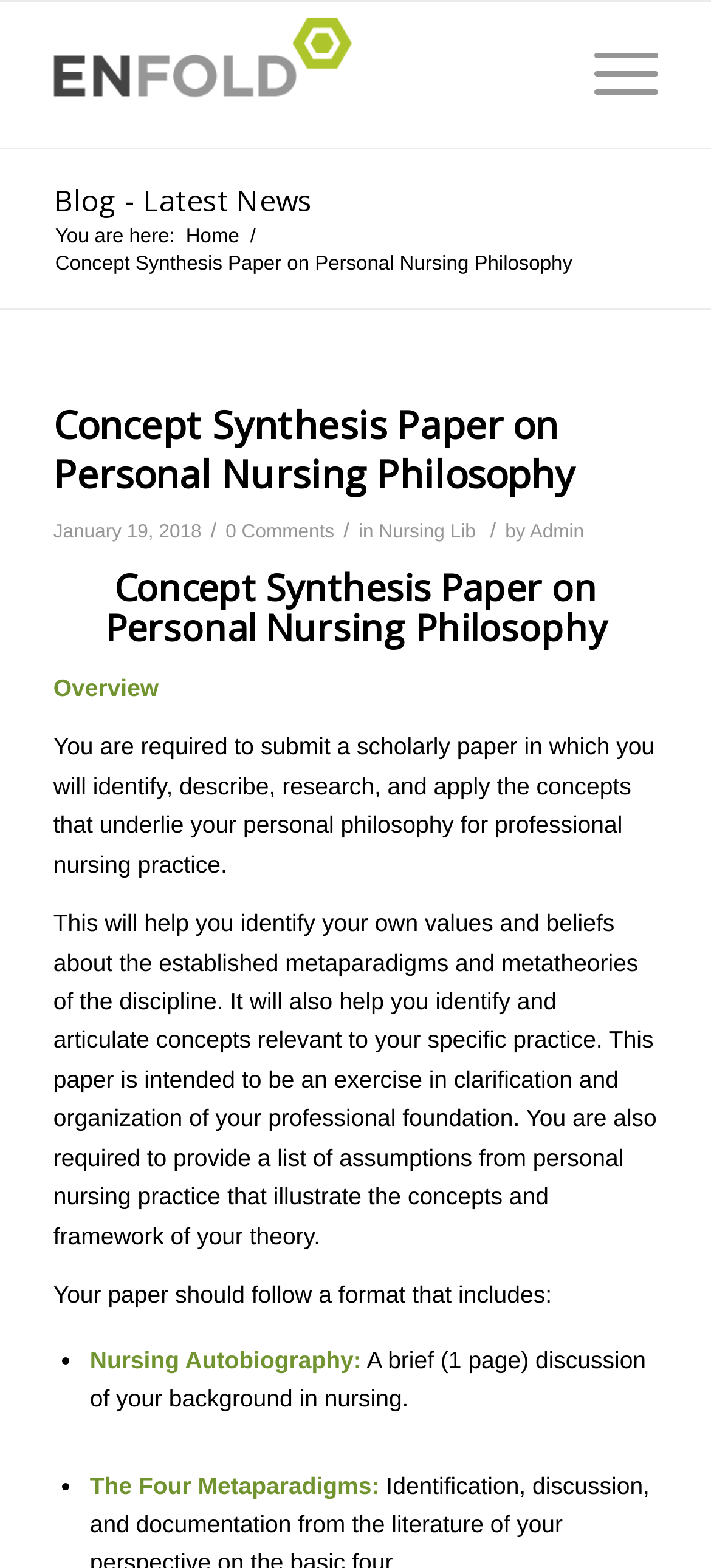What is the purpose of this paper?
Could you answer the question with a detailed and thorough explanation?

The purpose of this paper can be found in the main content of the webpage, where it says 'This will help you identify your own values and beliefs about the established metaparadigms and metatheories of the discipline. It will also help you identify and articulate concepts relevant to your specific practice.' This indicates that the purpose of this paper is to identify and articulate concepts relevant to specific practice.